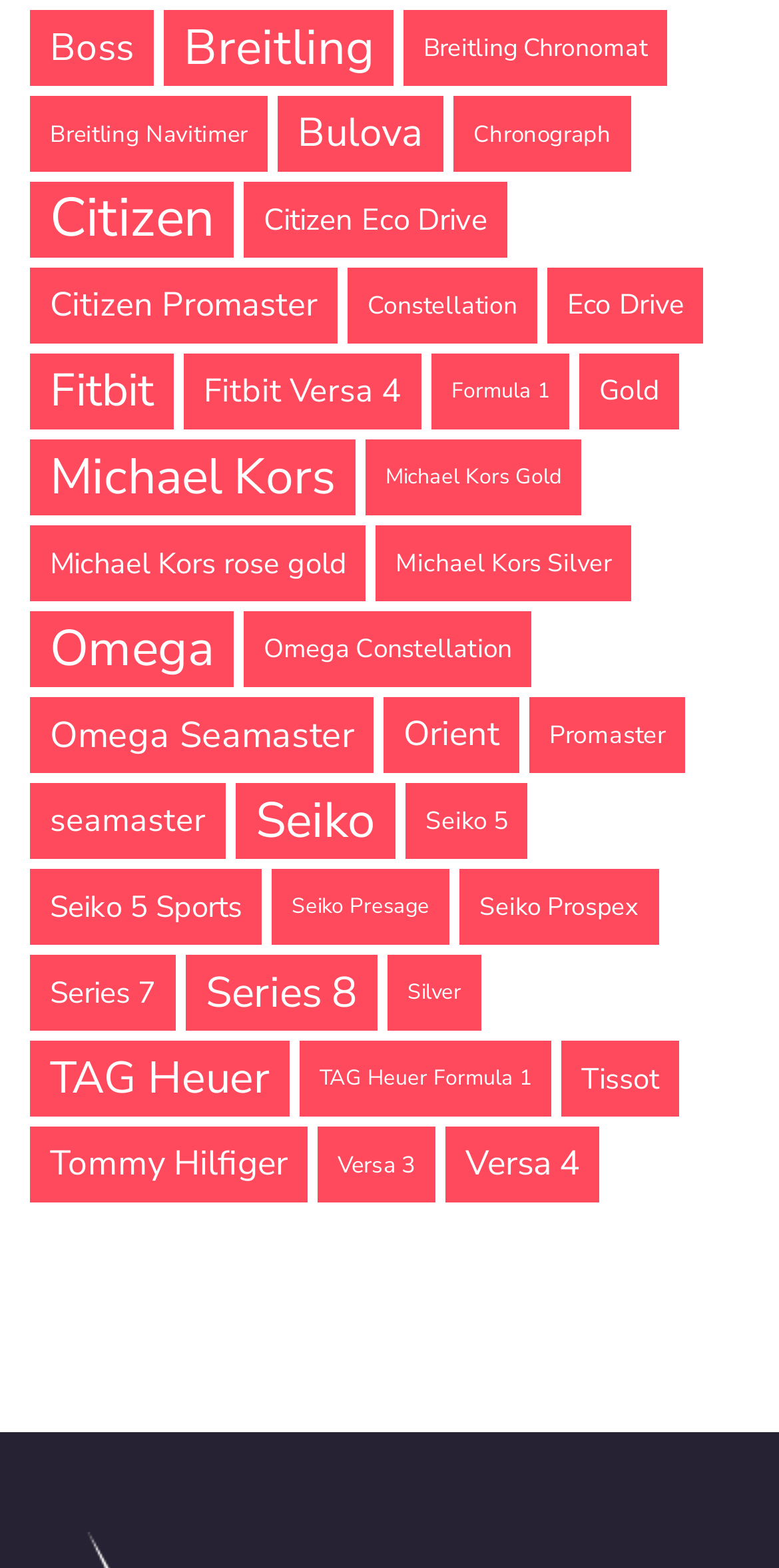What is the brand that has a 'Gold' collection? Look at the image and give a one-word or short phrase answer.

Michael Kors